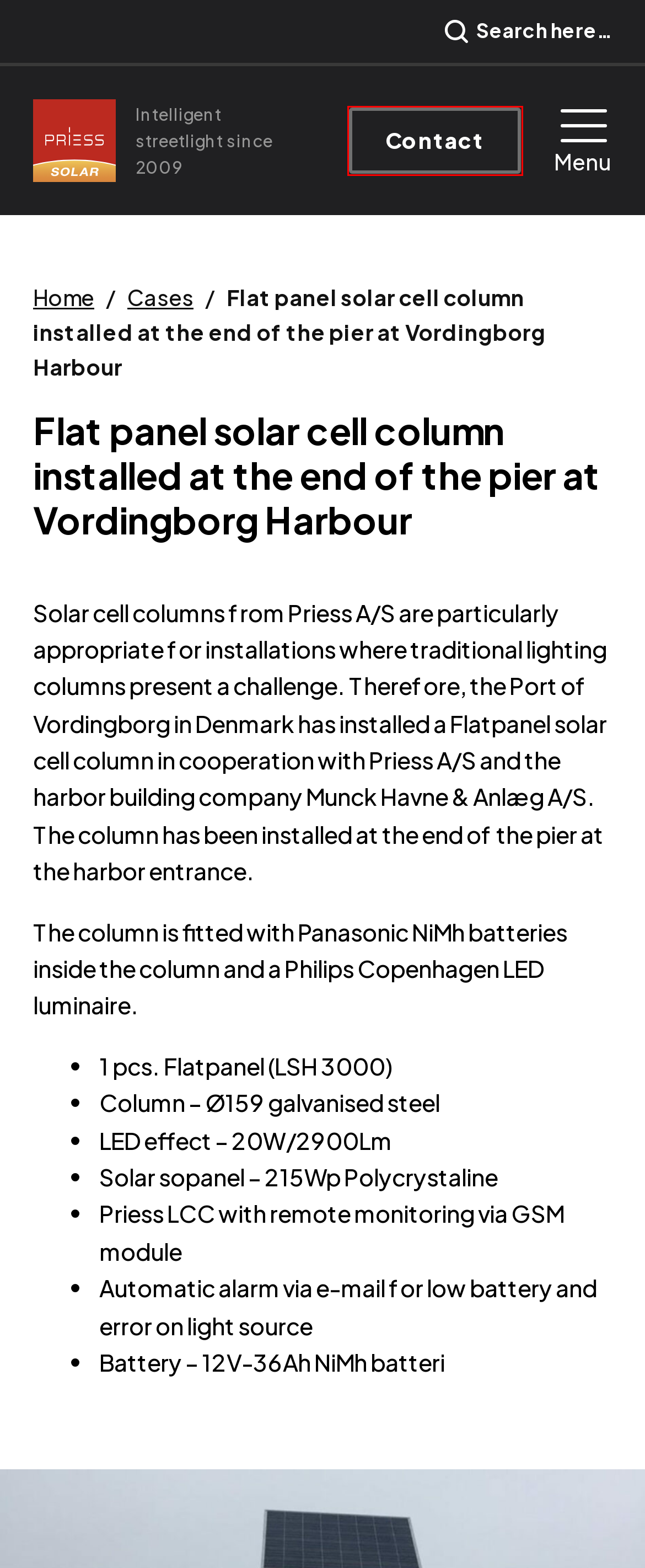You are provided with a screenshot of a webpage where a red rectangle bounding box surrounds an element. Choose the description that best matches the new webpage after clicking the element in the red bounding box. Here are the choices:
A. Privacy Policy | Priess Solar A/S
B. Contact | Priess Solar A/S
C. Home | Priess Solar A/S
D. Flatpanel column installed in Lackenhoff, Austria | Priess Solar A/S
E. Plectre Sun | Priess Solar A/S
F. Downloads | Priess Solar A/S
G. Plectre Sun at the Algarve coast of Portimao | Priess Solar A/S
H. 30 Plectre Sun columns in 8m have been installed along railroad track | Priess Solar A/S

B